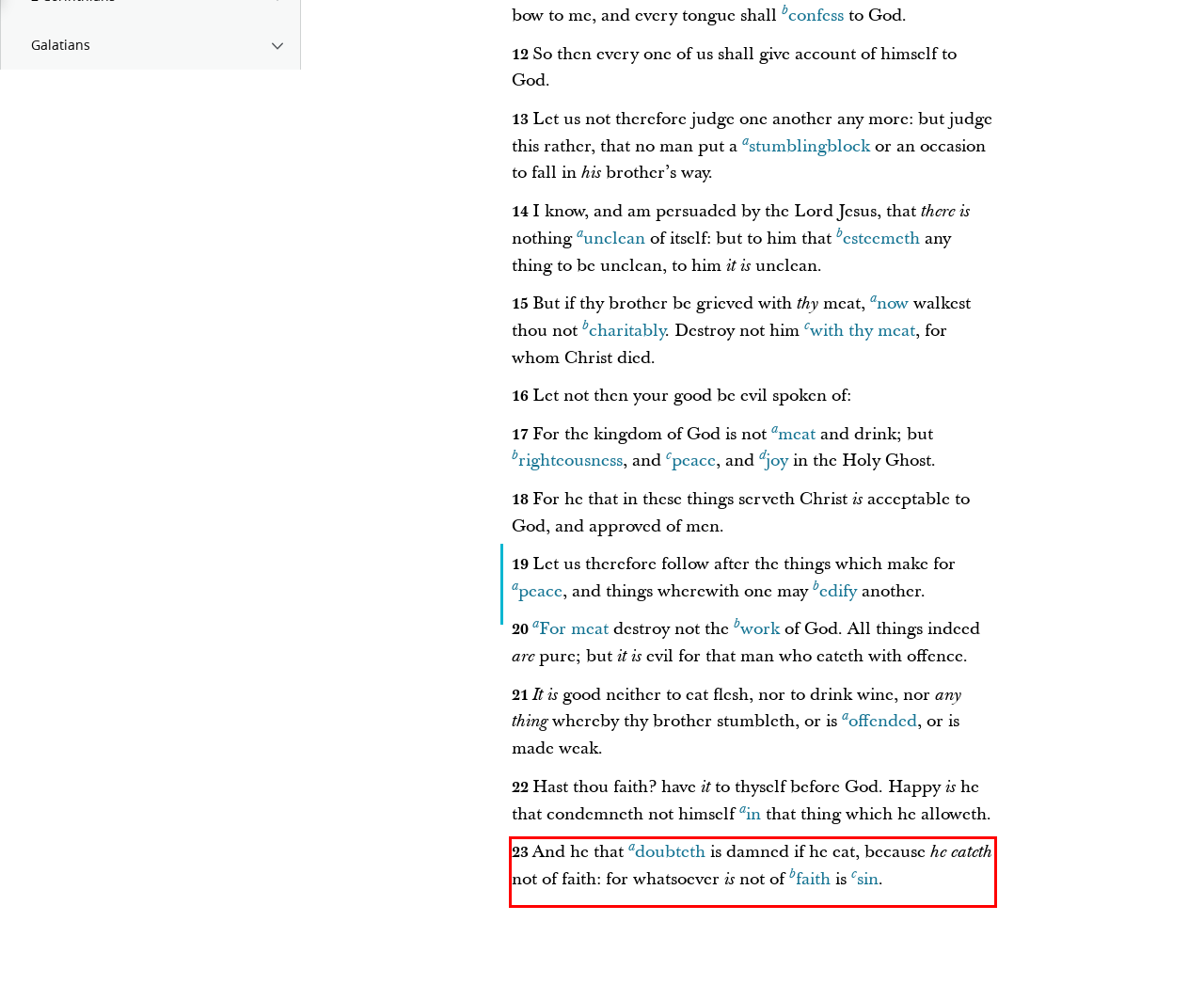Given a screenshot of a webpage containing a red bounding box, perform OCR on the text within this red bounding box and provide the text content.

23 And he that doubteth is damned if he eat, because he eateth not of faith: for whatsoever is not of faith is sin.